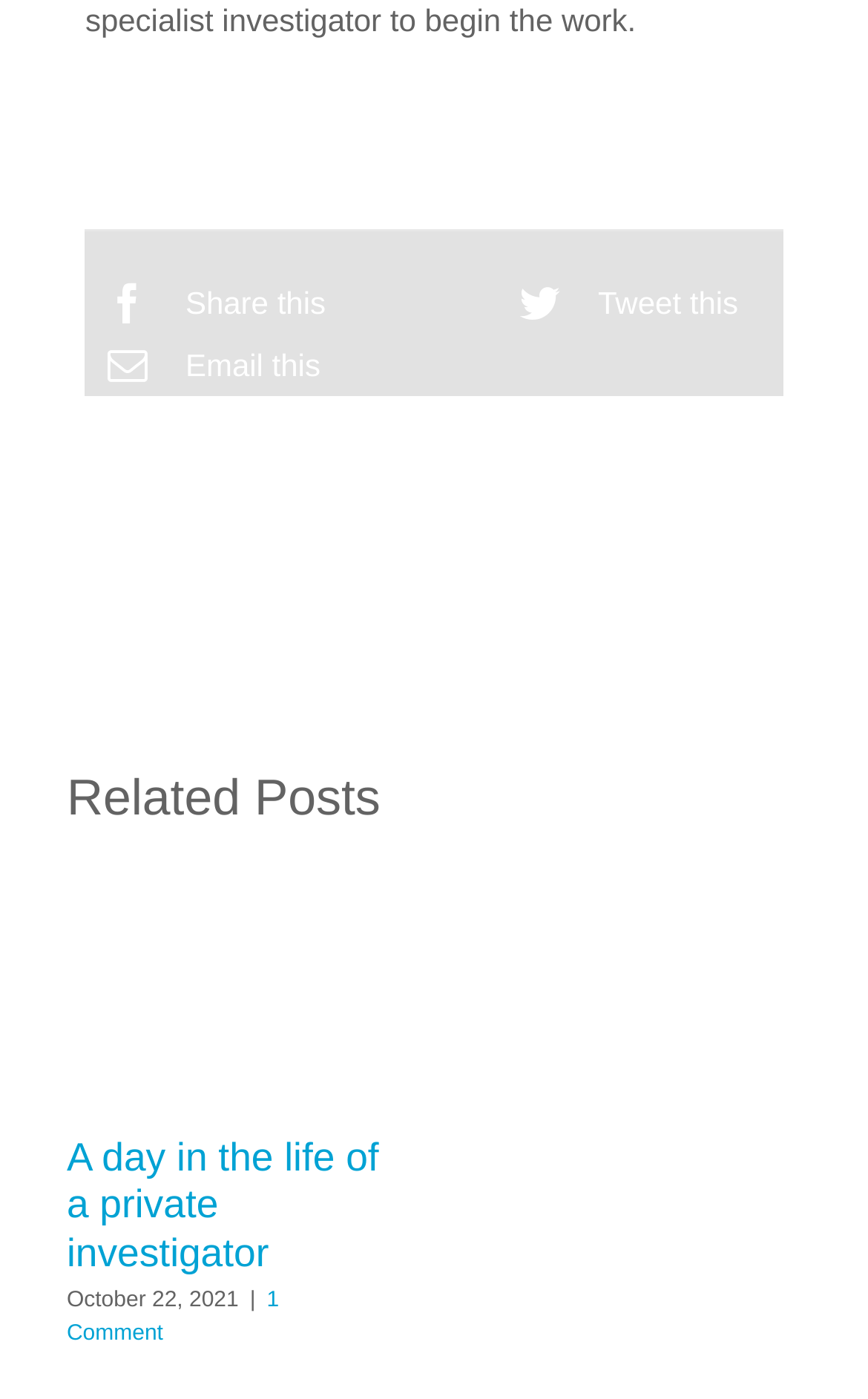What is the purpose of the 'Email' link?
Based on the image, provide your answer in one word or phrase.

To email this